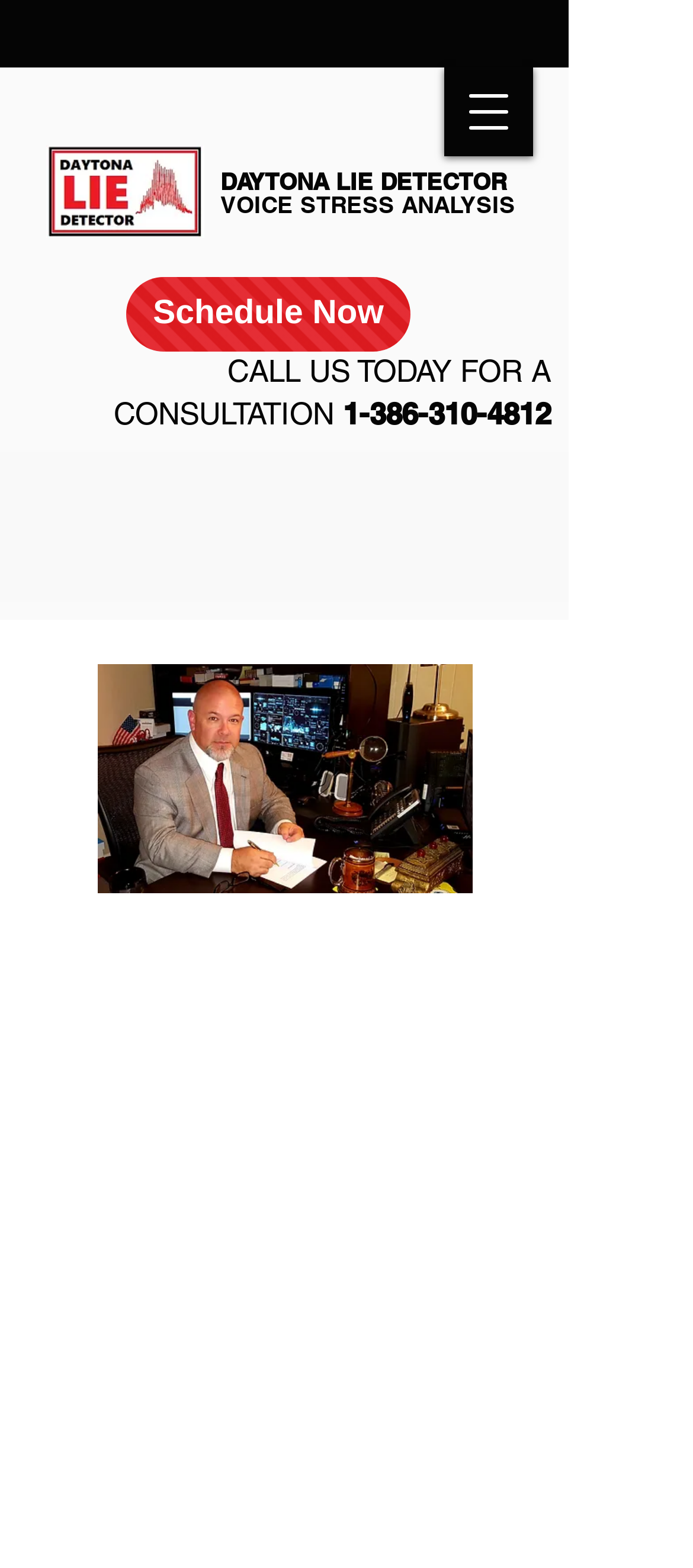Determine the main headline from the webpage and extract its text.

DAYTONA LIE DETECTOR